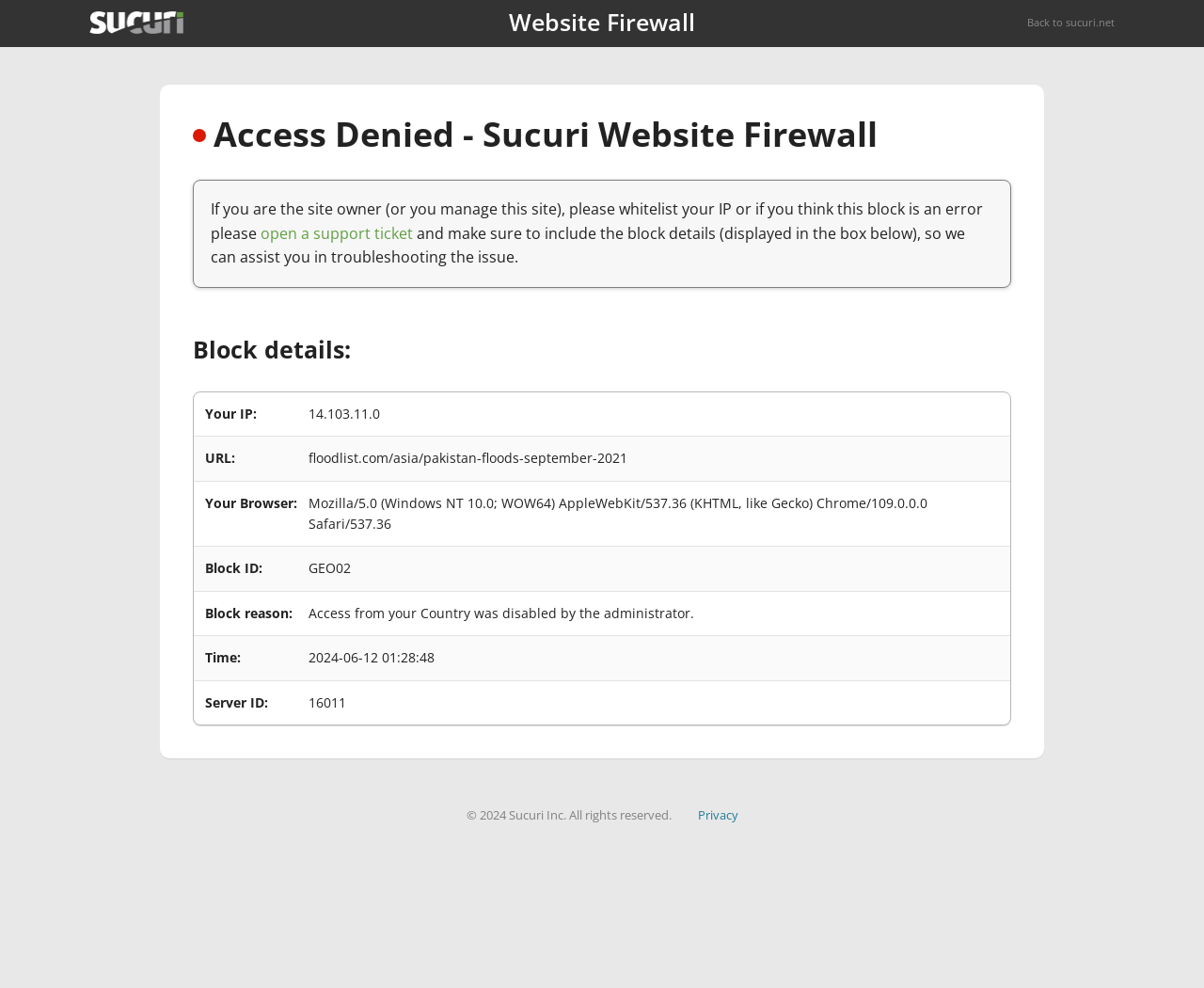Why was access blocked by the administrator?
Please answer the question with a detailed and comprehensive explanation.

The reason for the block can be found in the block details section, where it is listed as 'Block reason:' with the value 'Access from your Country was disabled by the administrator'.